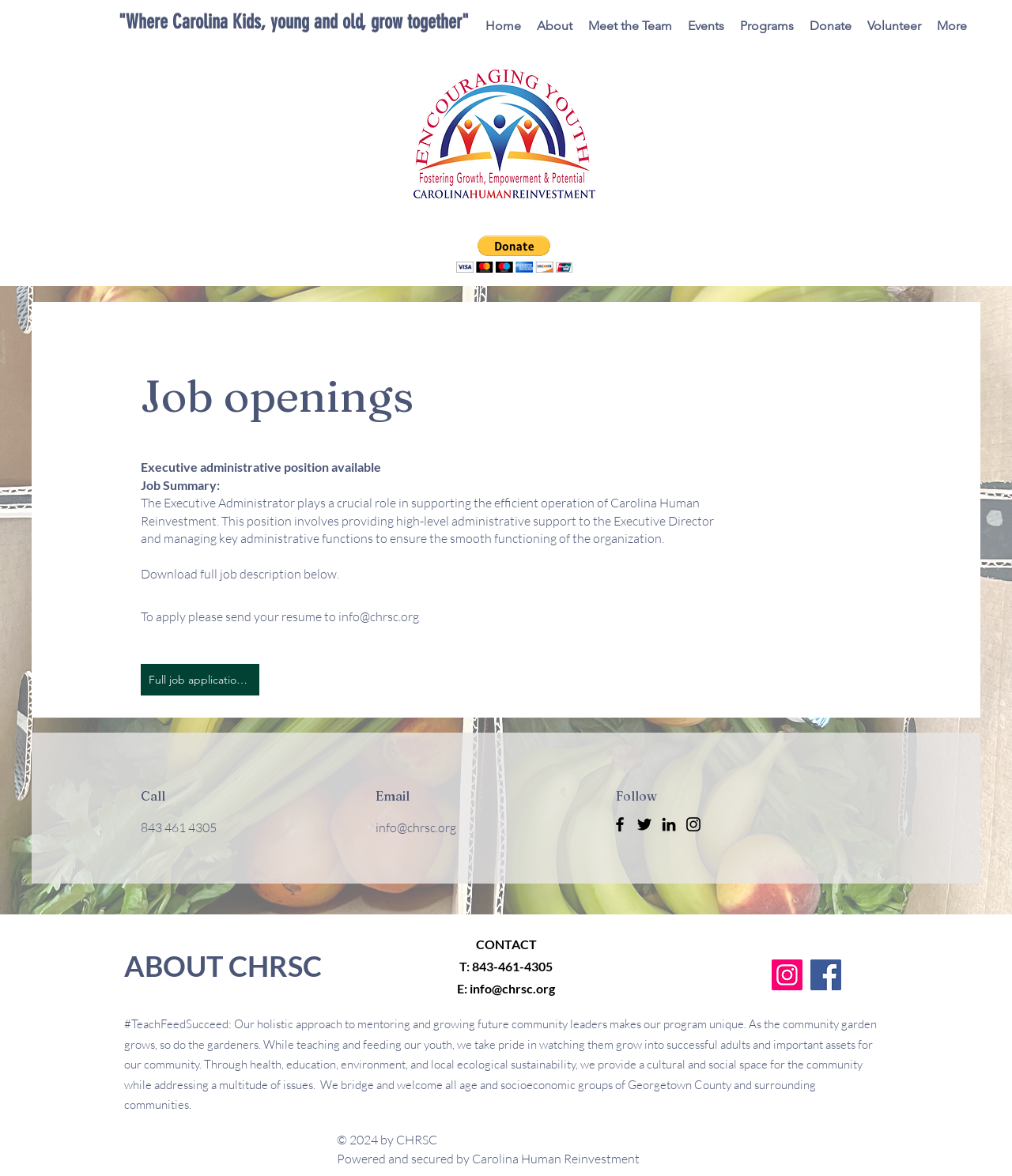Locate the UI element described as follows: "Full job application here". Return the bounding box coordinates as four float numbers between 0 and 1 in the order [left, top, right, bottom].

[0.139, 0.564, 0.256, 0.591]